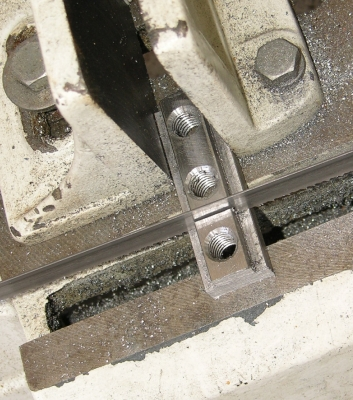Offer a detailed caption for the image presented.

The image depicts a close-up view of a metalworking setup, specifically focusing on a component being cut by a saw. In the foreground, a thin saw blade is positioned just above a rectangular metal piece, which features three threaded holes. The surrounding area shows signs of metal shavings and dust, indicating recent machining activity. The robust, industrial design of the machinery is highlighted by the presence of bolts and a heavily textured surface, suggesting durability and purpose. This setup is likely part of a fabrication process where precise cuts are important, as referenced in the accompanying text discussing methods for cutting nuts and preparing metal parts.